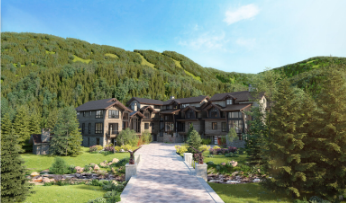What provides a picturesque backdrop to the villa?
Please answer the question as detailed as possible.

According to the caption, the towering trees and the gentle slope of the mountains provide a picturesque backdrop to the villa, highlighting its luxury and modern construction.